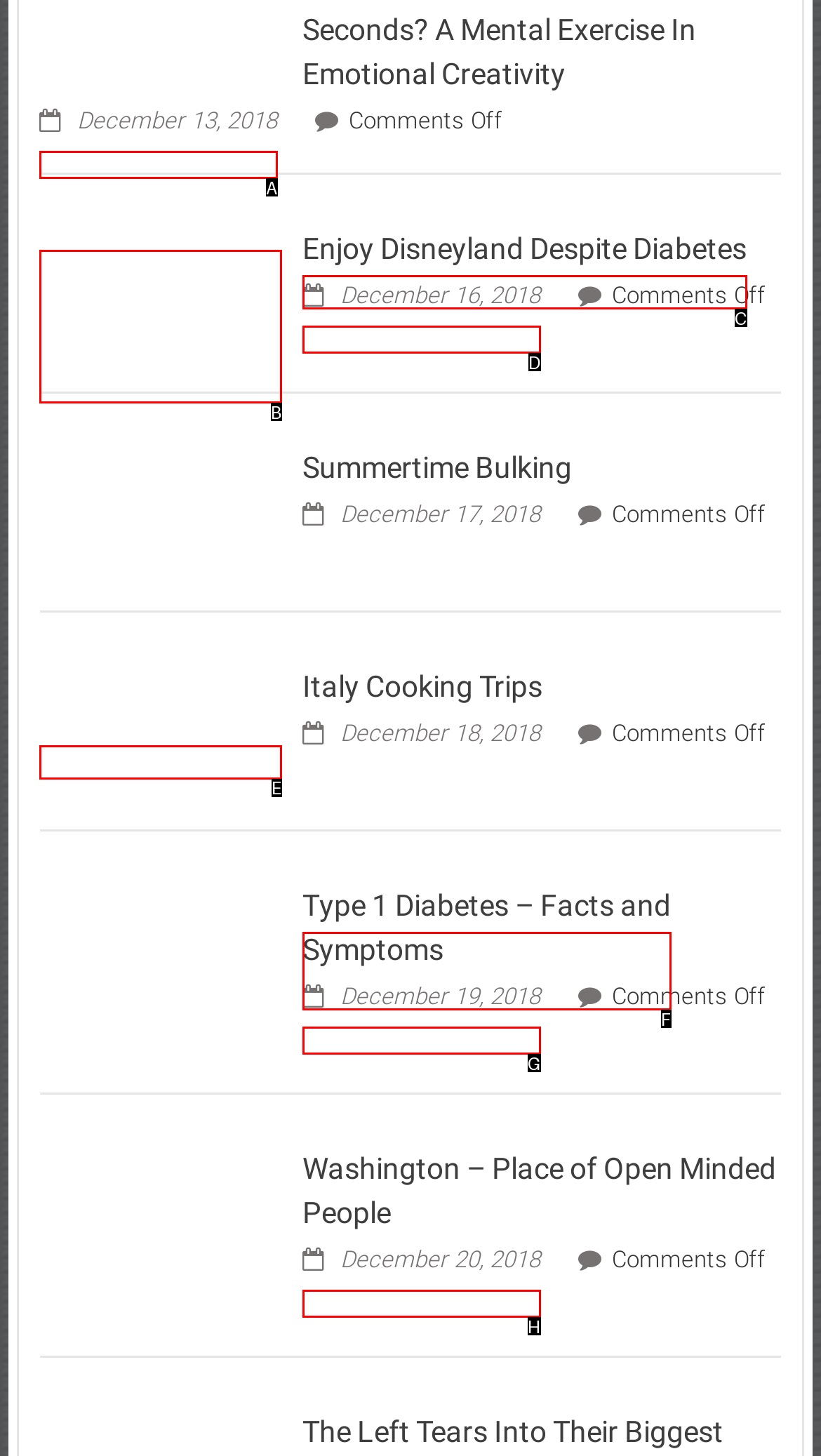Which UI element should you click on to achieve the following task: View the image of 'Disney Vacation Information 1'? Provide the letter of the correct option.

B